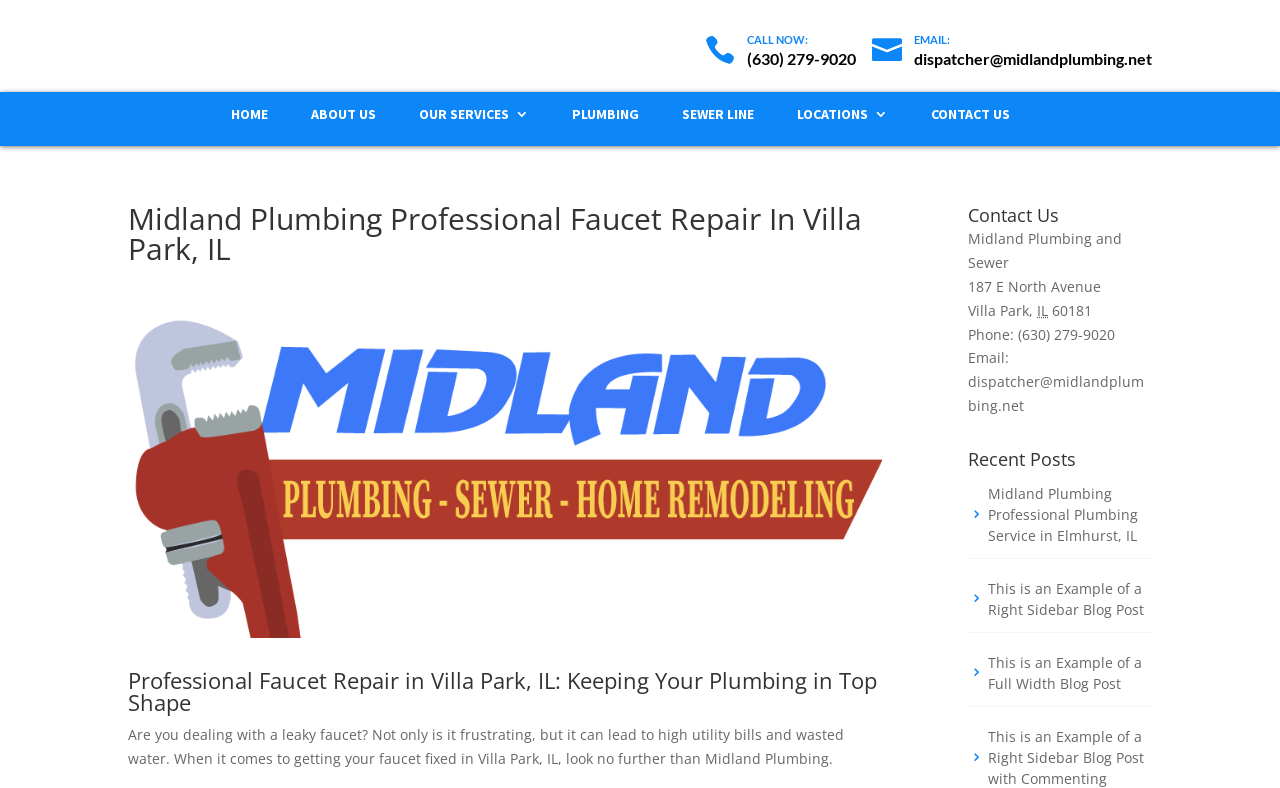Locate the bounding box coordinates of the element's region that should be clicked to carry out the following instruction: "Call the phone number". The coordinates need to be four float numbers between 0 and 1, i.e., [left, top, right, bottom].

[0.584, 0.065, 0.669, 0.085]